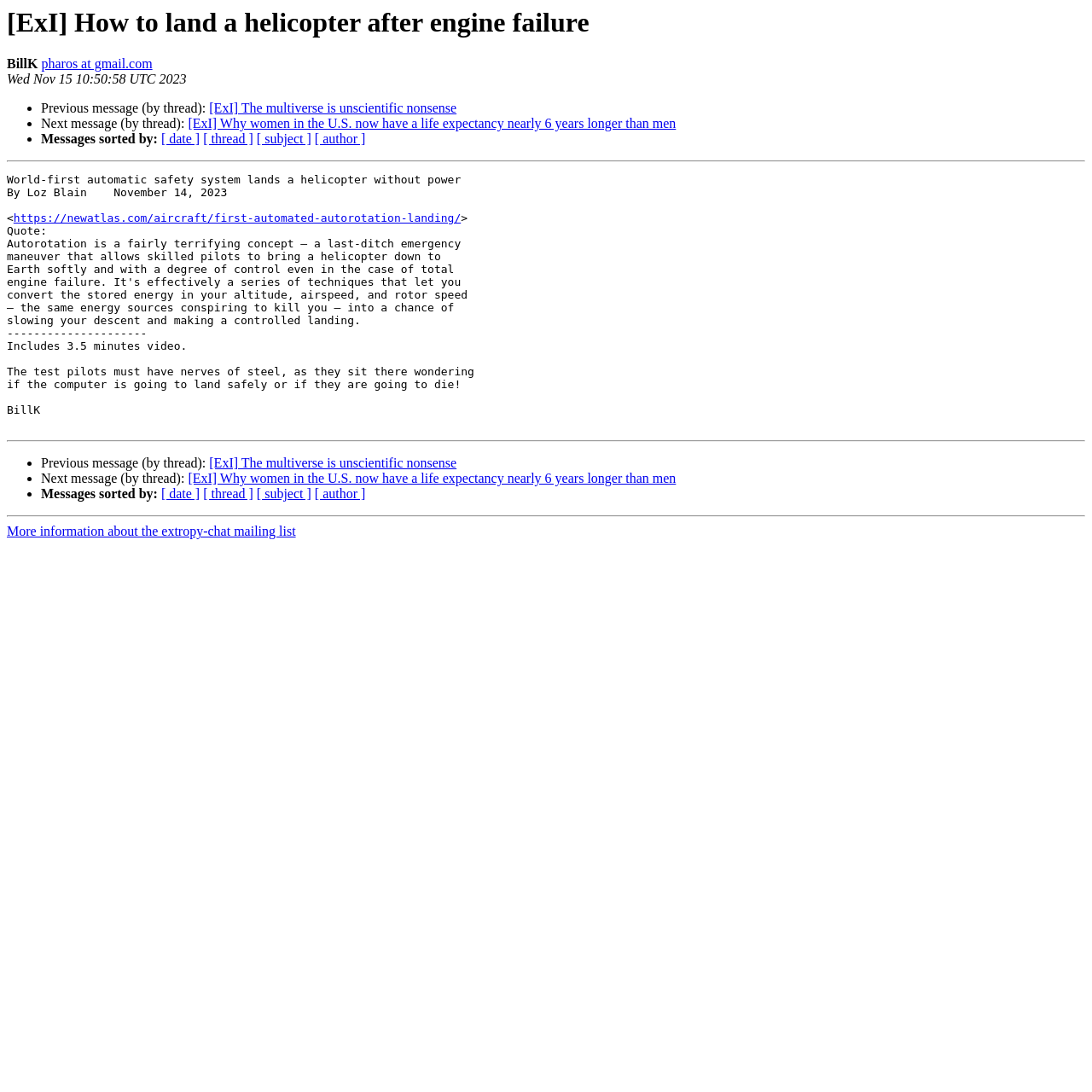Please provide a one-word or short phrase answer to the question:
How many links are there for sorting messages?

4